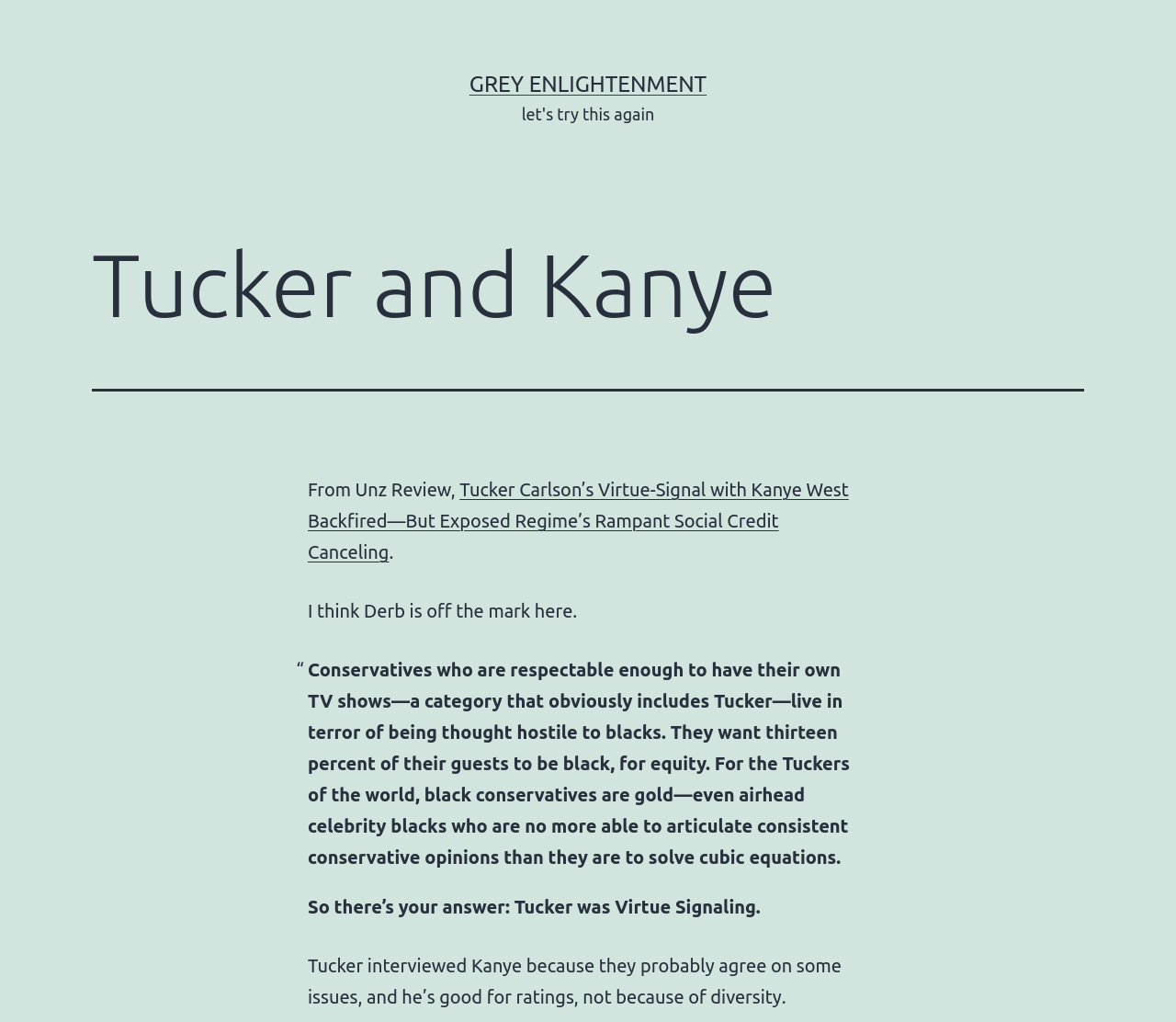Locate the UI element that matches the description Grey Enlightenment in the webpage screenshot. Return the bounding box coordinates in the format (top-left x, top-left y, bottom-right x, bottom-right y), with values ranging from 0 to 1.

[0.399, 0.07, 0.601, 0.094]